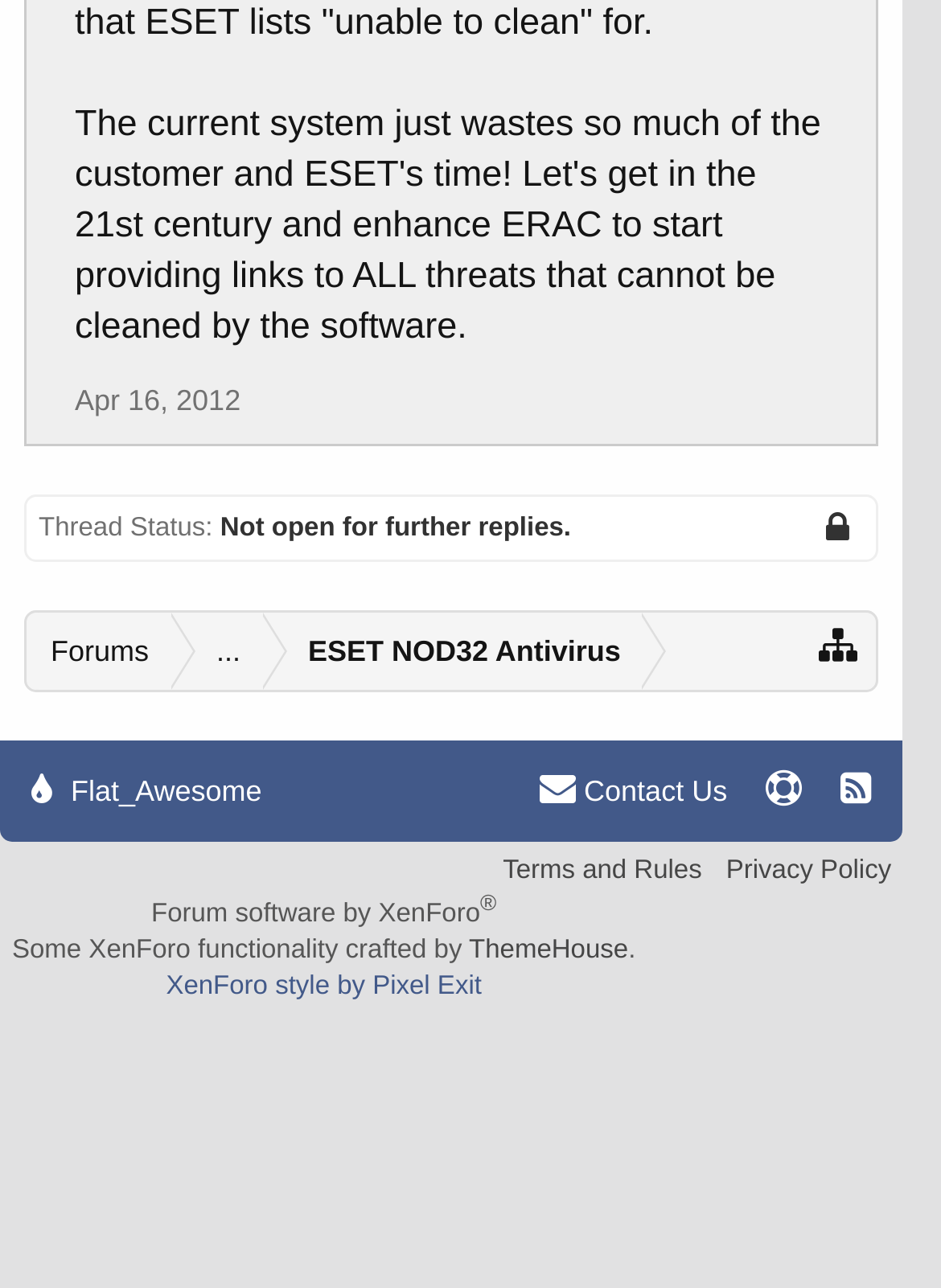What is the name of the antivirus software mentioned?
Using the image, respond with a single word or phrase.

ESET NOD32 Antivirus